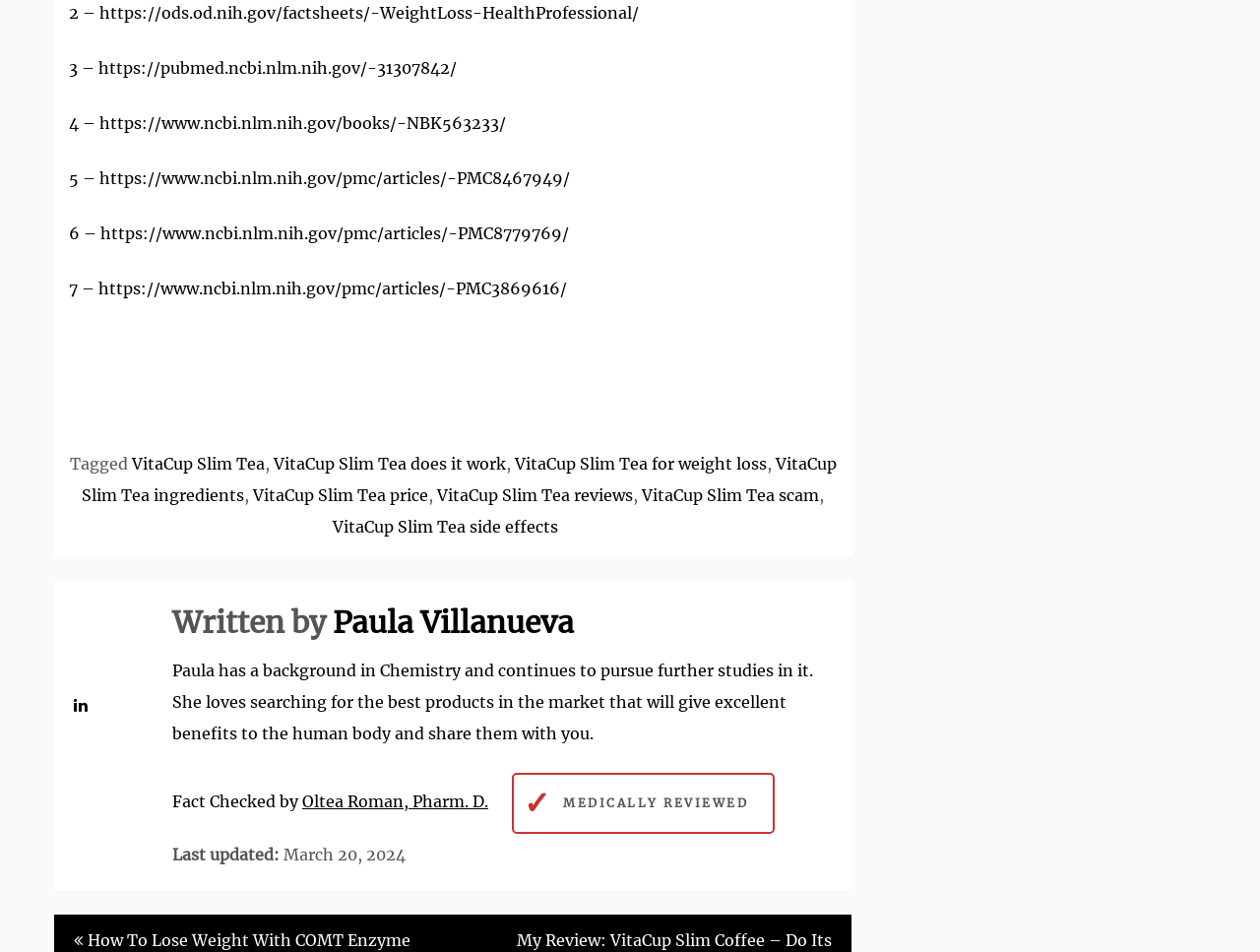Bounding box coordinates are specified in the format (top-left x, top-left y, bottom-right x, bottom-right y). All values are floating point numbers bounded between 0 and 1. Please provide the bounding box coordinate of the region this sentence describes: VitaCup Slim Tea reviews

[0.347, 0.51, 0.502, 0.531]